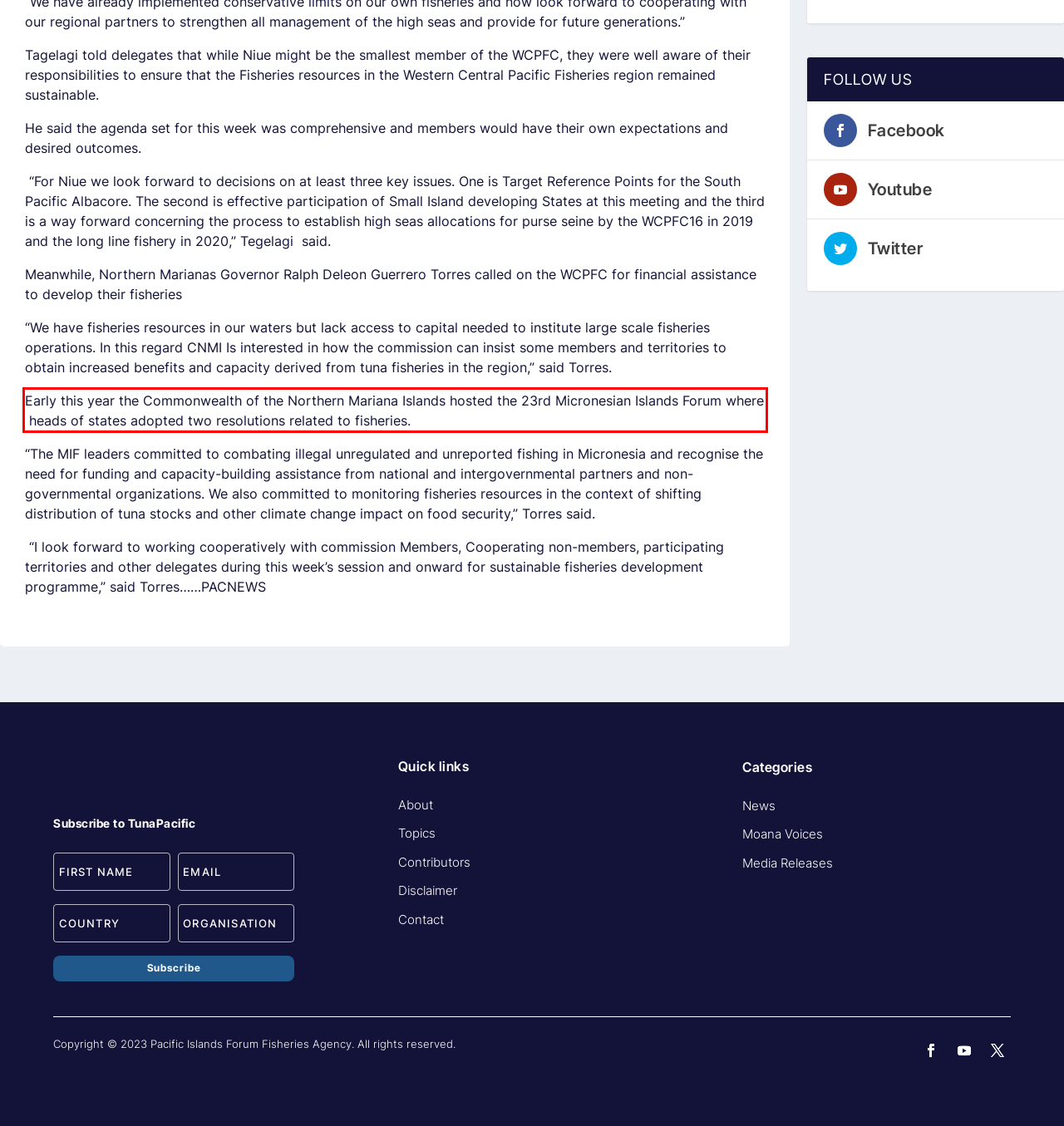Using the provided webpage screenshot, identify and read the text within the red rectangle bounding box.

Early this year the Commonwealth of the Northern Mariana Islands hosted the 23rd Micronesian Islands Forum where heads of states adopted two resolutions related to fisheries.